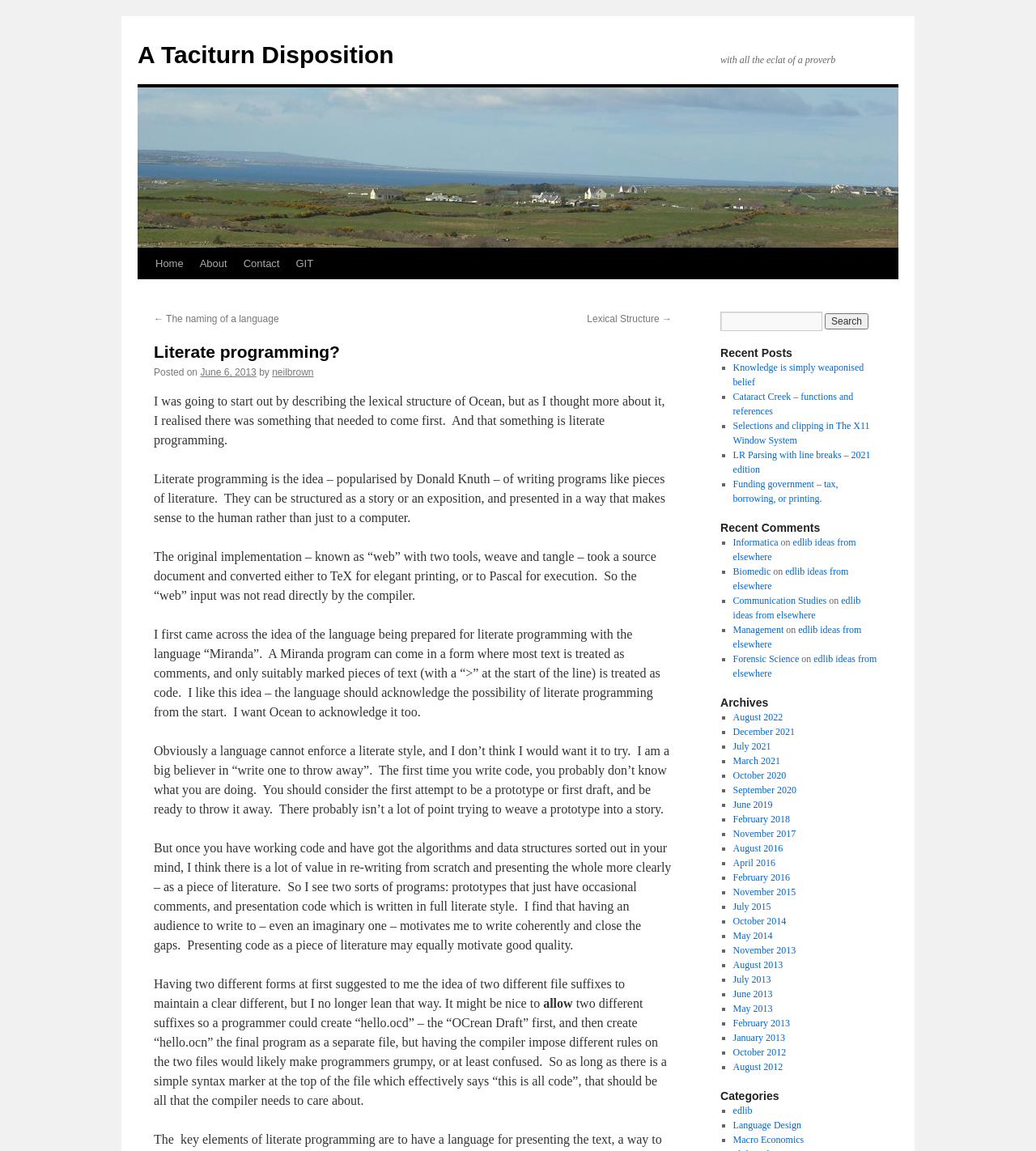Describe in detail what you see on the webpage.

This webpage is a blog post titled "Literate programming?" from "A Taciturn Disposition". At the top, there is a navigation menu with links to "Home", "About", "Contact", and "GIT". Below the navigation menu, there is a link to skip to the content.

The main content of the blog post is divided into several paragraphs, discussing the concept of literate programming, its history, and the author's thoughts on implementing it in the Ocean language. The text is structured as a narrative, with the author presenting their ideas and experiences in a conversational tone.

On the right side of the page, there is a search bar with a button labeled "Search". Below the search bar, there is a section titled "Recent Posts" with a list of links to other blog posts. Further down, there is a section titled "Recent Comments" with a list of links to comments on other posts, along with the names of the commenters and the posts they commented on.

At the bottom of the page, there is a section titled "Archives" with a list of links to archived blog posts, organized by month and year.